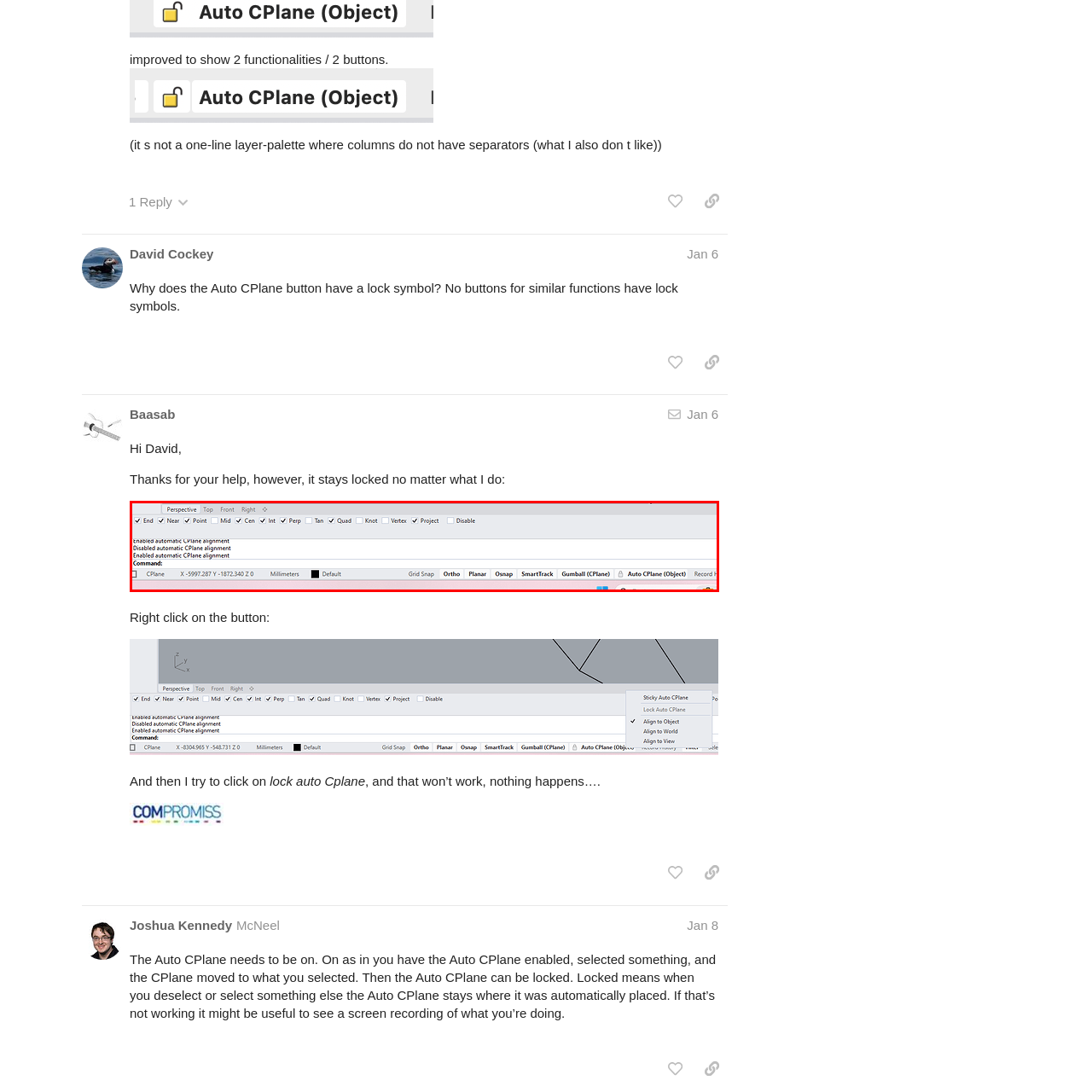Generate a comprehensive caption for the picture highlighted by the red outline.

The image captures a software interface display related to the use of automatic CPlane alignment settings, prominently showcasing a command line area where various functionality options and alignment statuses are noted. The interface highlights the status of the automatic CPlane alignment, indicating that it has been enabled, disabled, and re-enabled. This suggests a user’s interaction with features that manage the graphical plane alignment, which is crucial for precise modeling or drafting in design software. 

The display appears to have checkboxes for different view options (such as End, Near, Point, and more), reflecting the software's capability to adopt various perspectives for user convenience. Below the main command line area, several tool options like Grid Snap, Ortho, Planar, and others can be seen, highlighting the software's complexity and the variety of tools available for user customization in their design work. The mention of "CPlane" indicates its relevance, likely aimed at users engaging in 3D modeling or architectural design tasks.